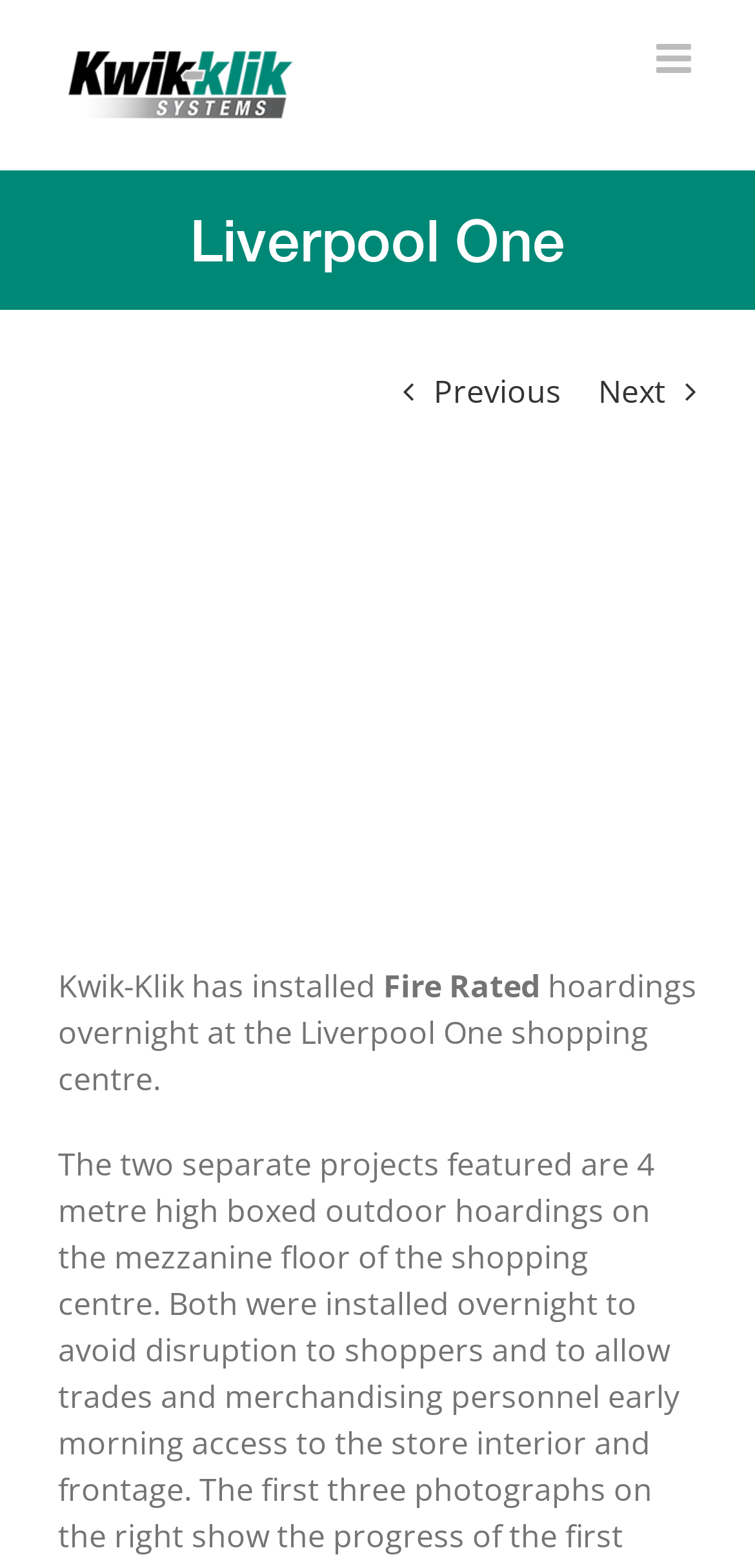Provide a one-word or brief phrase answer to the question:
What is the action performed by Kwik-Klik?

installed